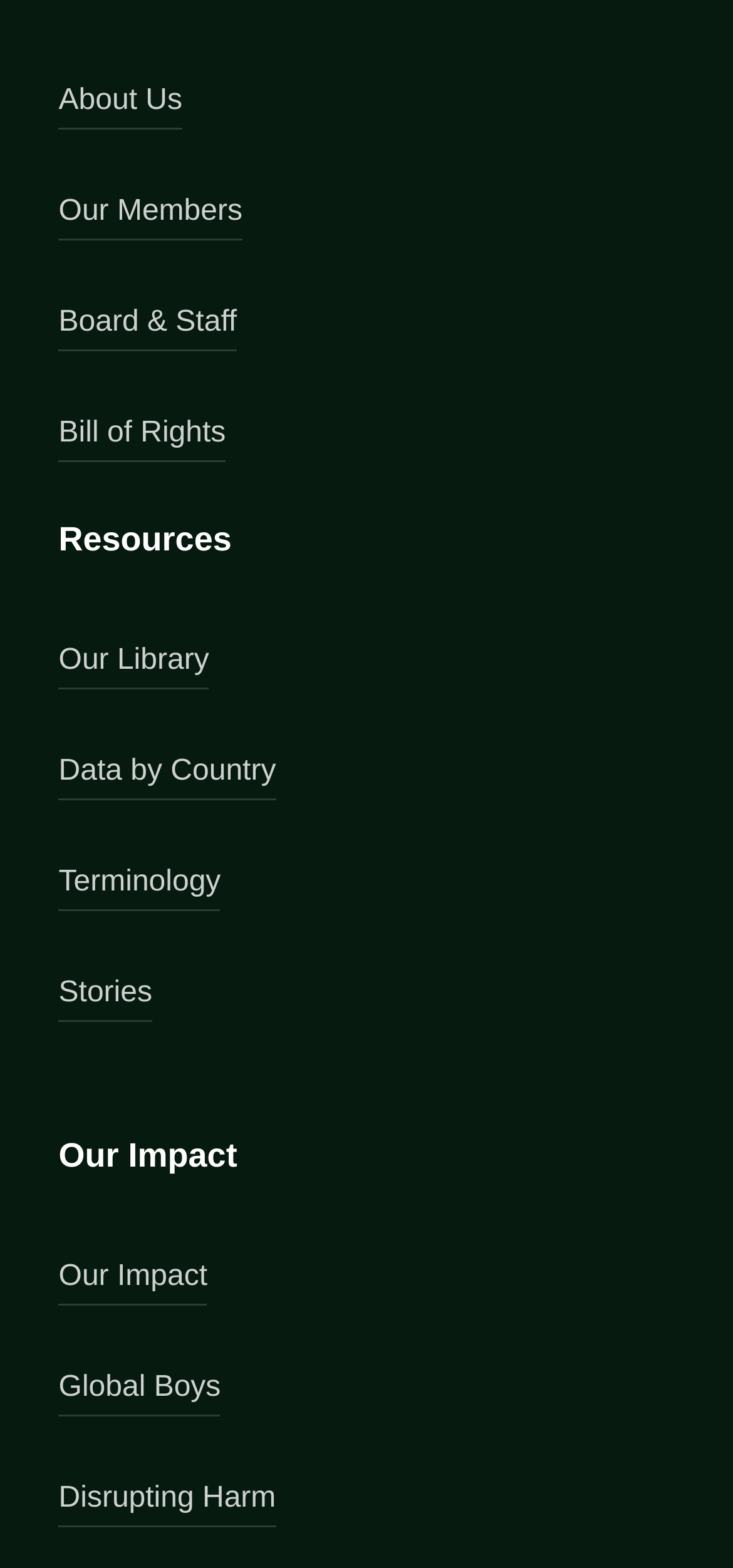Identify the bounding box of the UI component described as: "Terminology".

[0.08, 0.547, 0.301, 0.581]